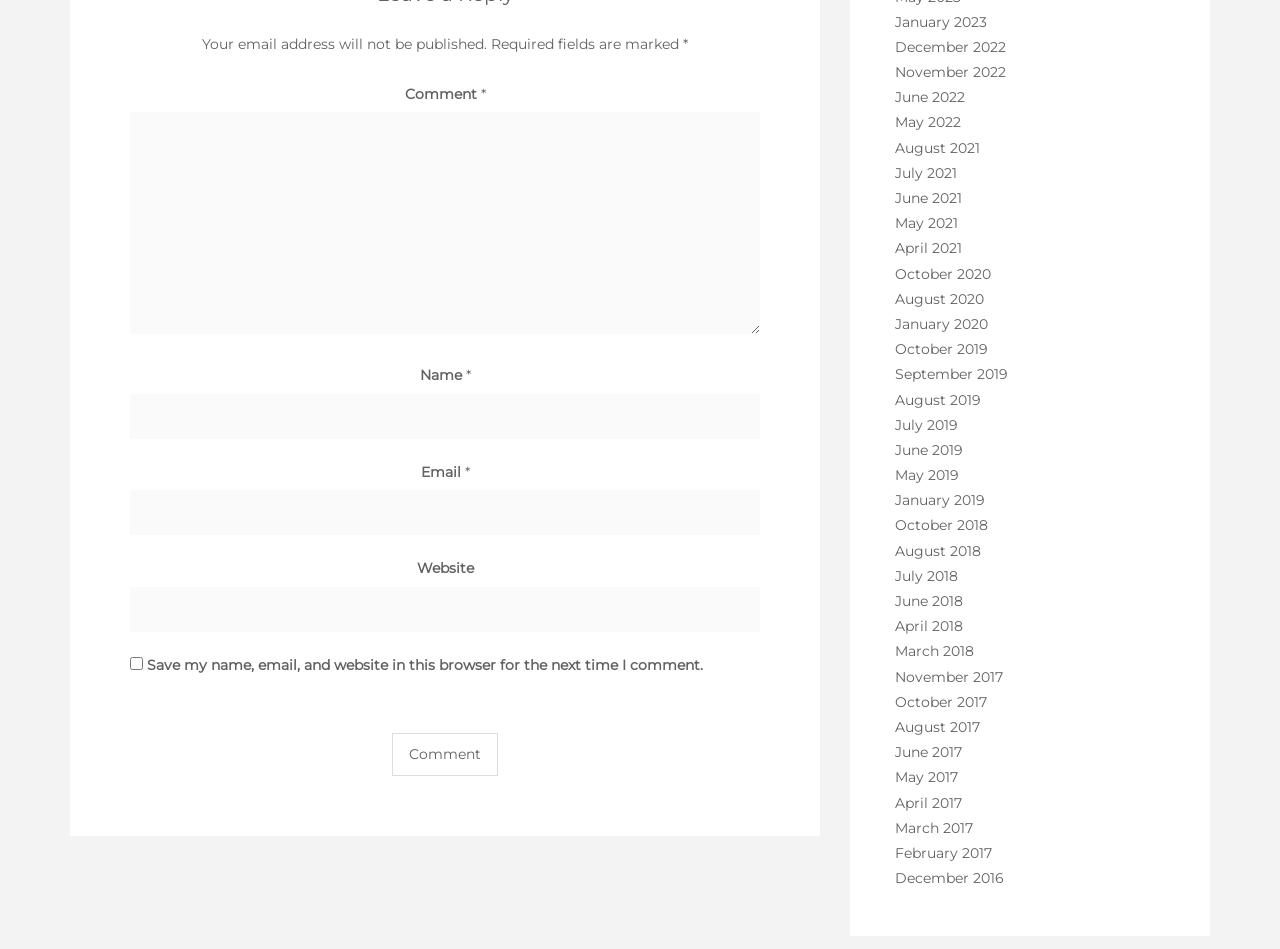What is the purpose of the checkbox?
Please utilize the information in the image to give a detailed response to the question.

The checkbox is located below the 'Website' textbox and is labeled 'Save my name, email, and website in this browser for the next time I comment.' This suggests that its purpose is to save the commenter's information for future comments.